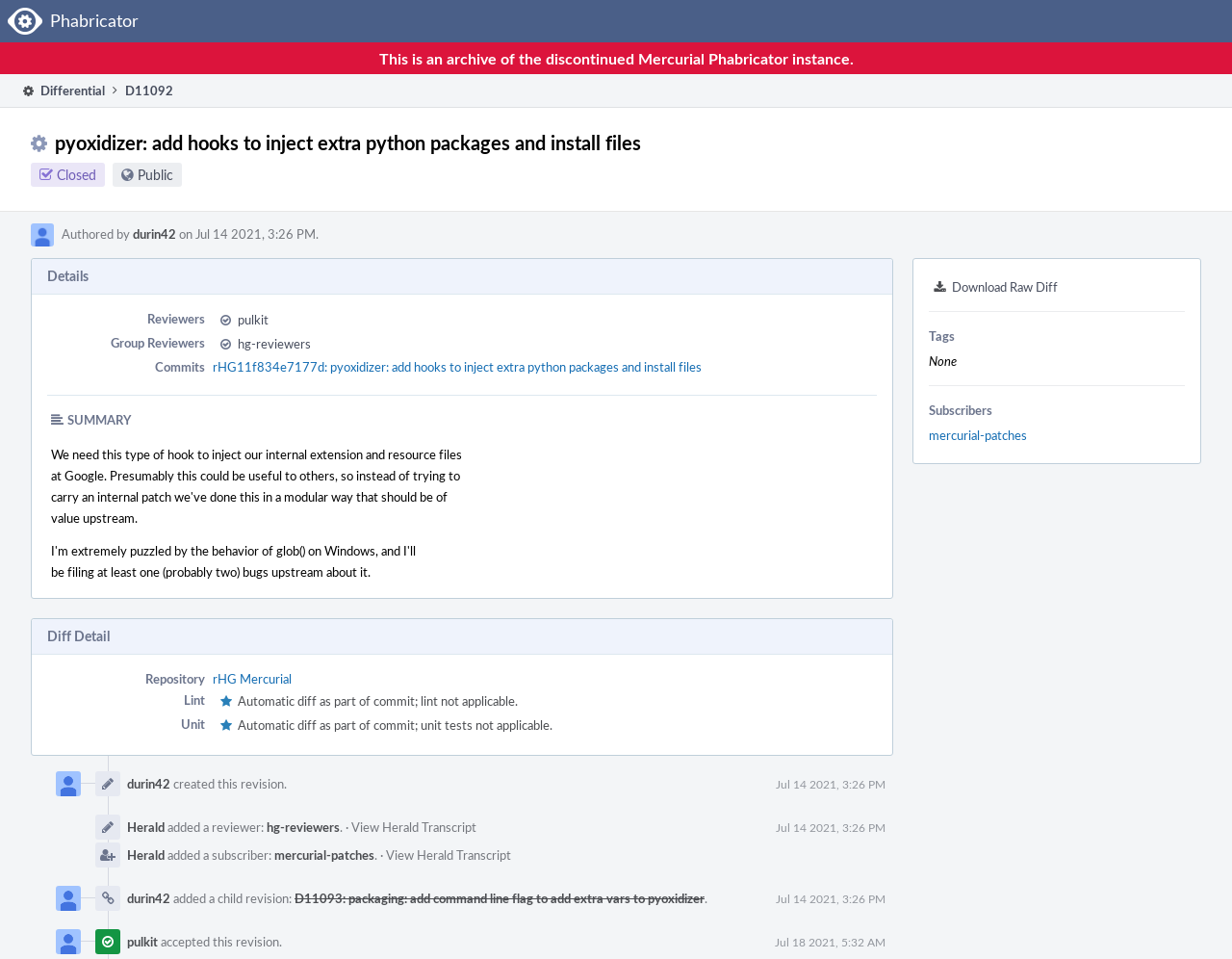Determine the bounding box coordinates of the section to be clicked to follow the instruction: "download raw diff". The coordinates should be given as four float numbers between 0 and 1, formatted as [left, top, right, bottom].

[0.751, 0.286, 0.965, 0.312]